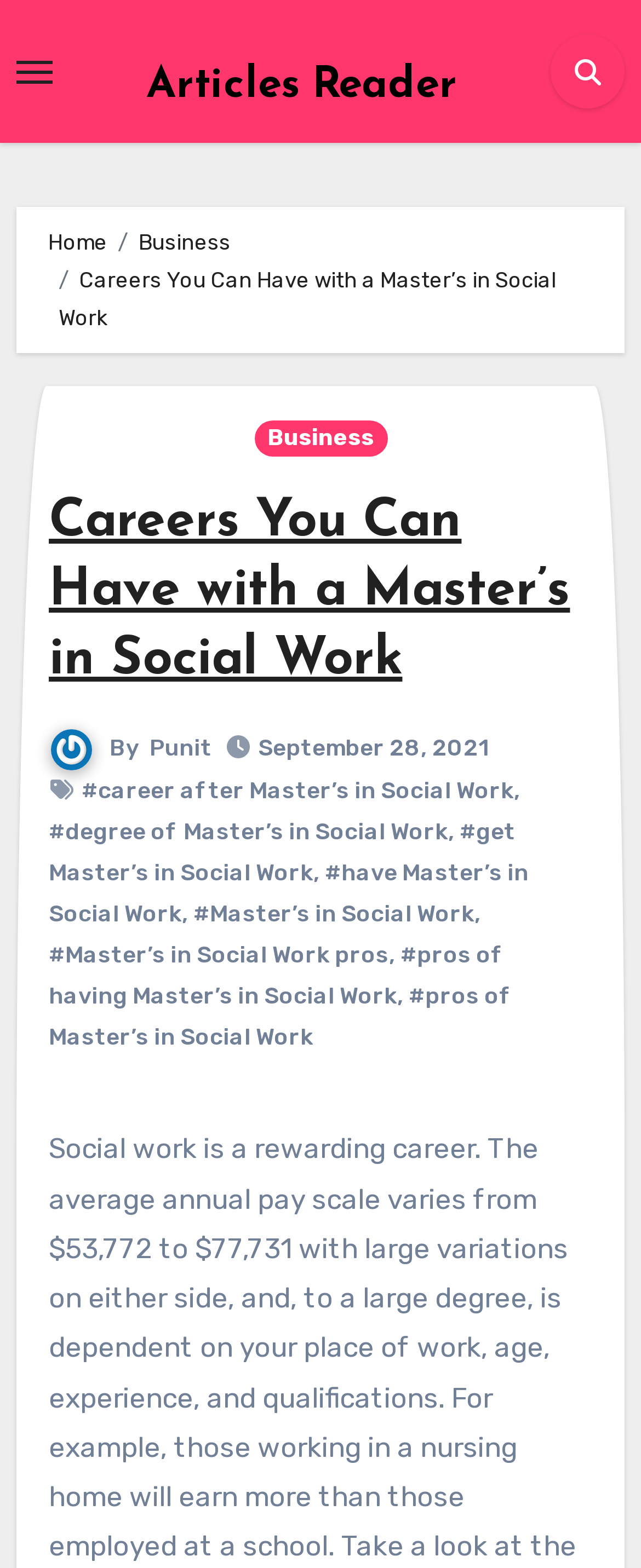What is the main topic of the article?
Could you please answer the question thoroughly and with as much detail as possible?

I determined the main topic of the article by looking at the main heading, which says 'Careers You Can Have with a Master’s in Social Work'. This indicates that the article is about the careers that one can have with a Master's degree in Social Work.